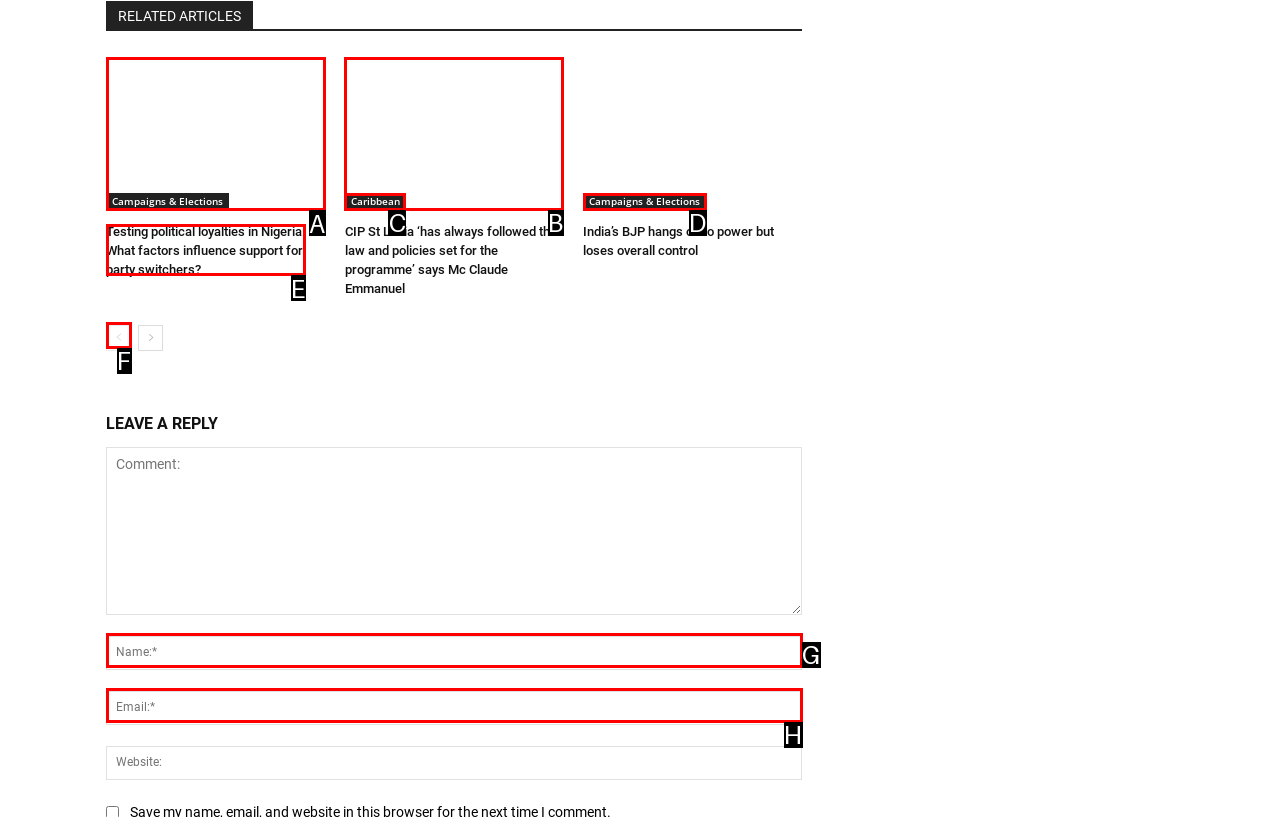Select the HTML element that needs to be clicked to perform the task: Read the article 'Testing political loyalties in Nigeria: What factors influence support for party switchers?'. Reply with the letter of the chosen option.

A